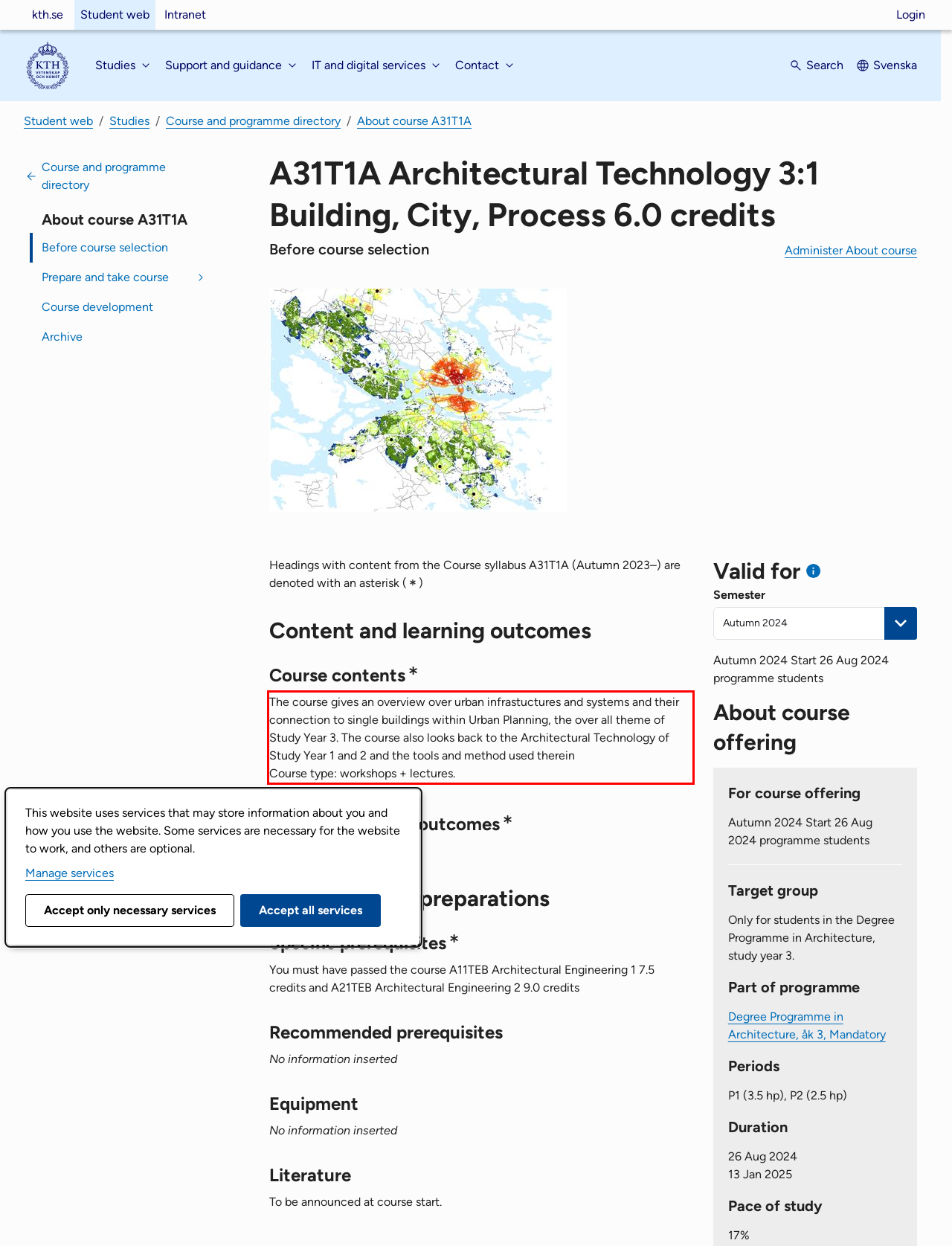Please extract the text content within the red bounding box on the webpage screenshot using OCR.

The course gives an overview over urban infrastuctures and systems and their connection to single buildings within Urban Planning, the over all theme of Study Year 3. The course also looks back to the Architectural Technology of Study Year 1 and 2 and the tools and method used therein Course type: workshops + lectures.